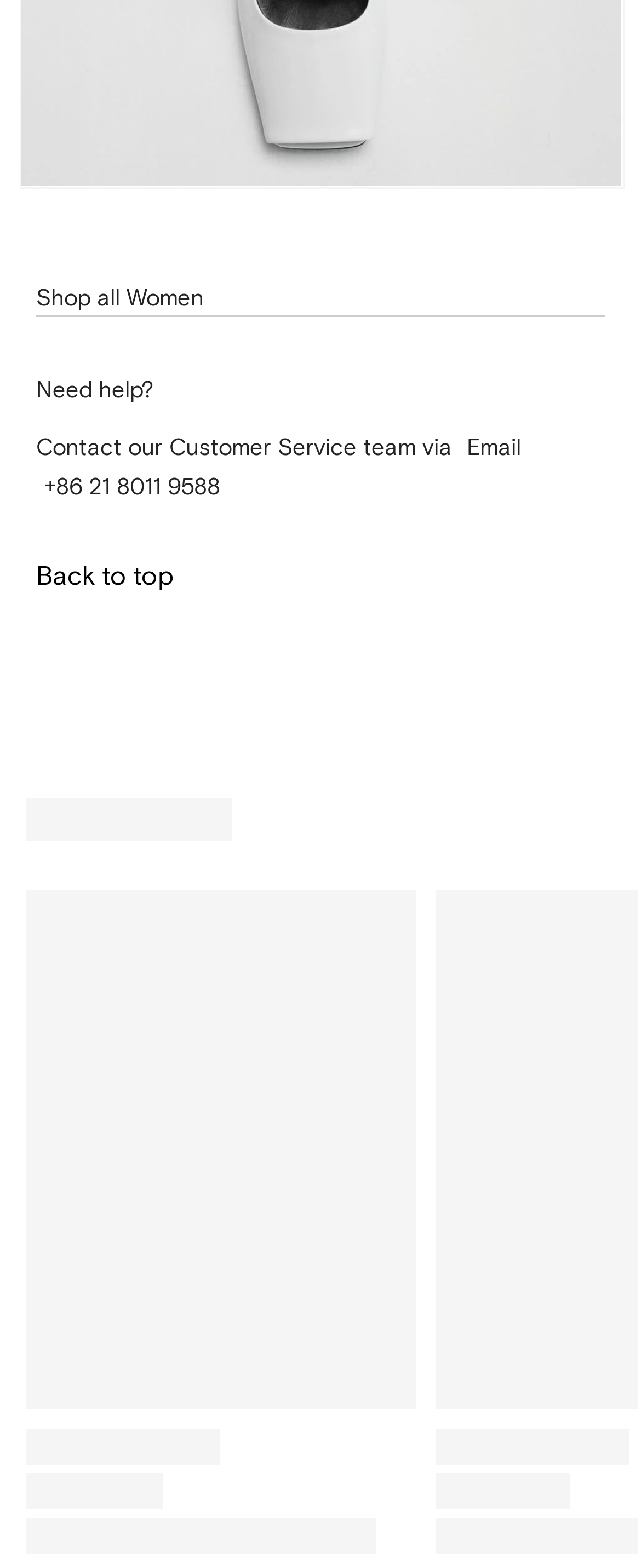Show me the bounding box coordinates of the clickable region to achieve the task as per the instruction: "Learn about bookkeeping".

None